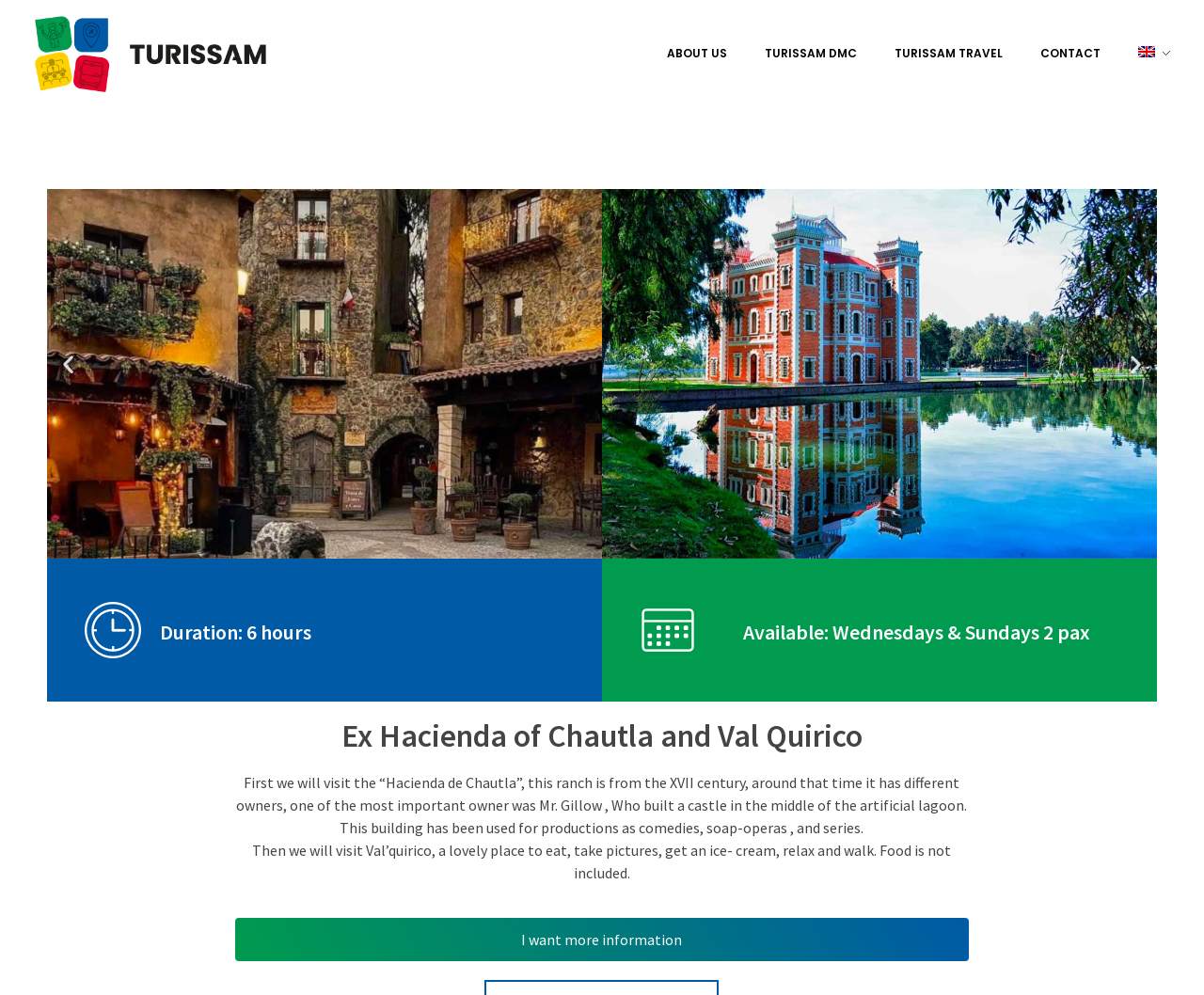What is the name of the organization that offers the tour?
Answer the question based on the image using a single word or a brief phrase.

Turissam